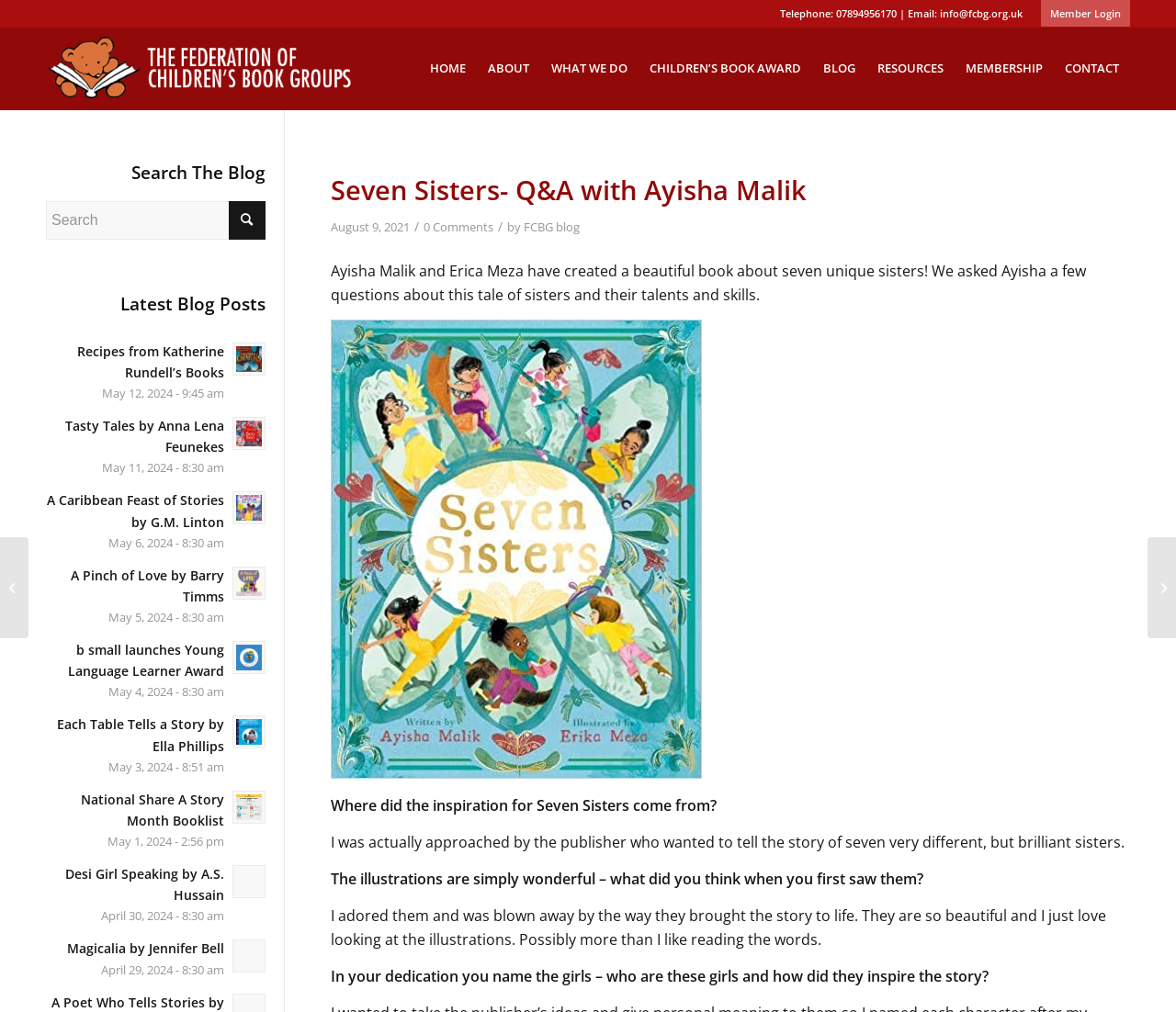Determine the coordinates of the bounding box for the clickable area needed to execute this instruction: "Visit the 'HOME' page".

[0.356, 0.029, 0.405, 0.106]